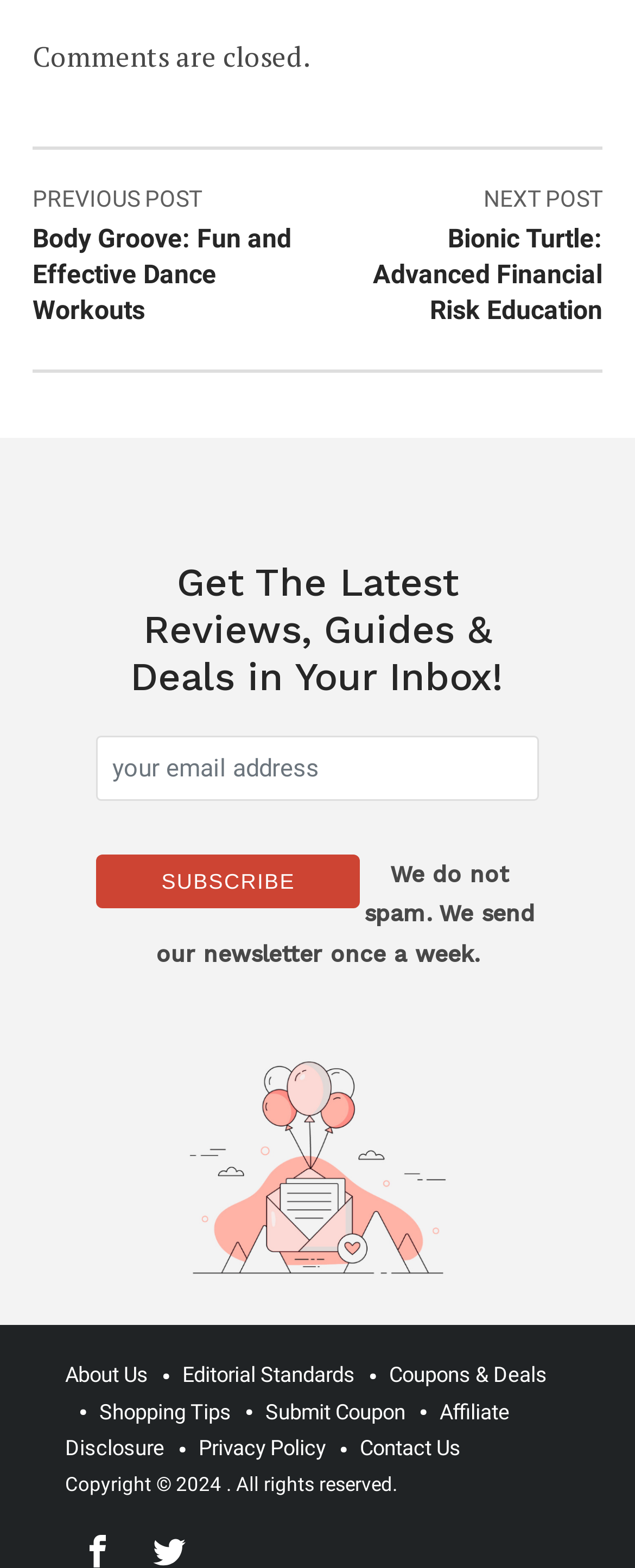Please determine the bounding box coordinates of the clickable area required to carry out the following instruction: "Read the previous post". The coordinates must be four float numbers between 0 and 1, represented as [left, top, right, bottom].

[0.051, 0.116, 0.464, 0.21]